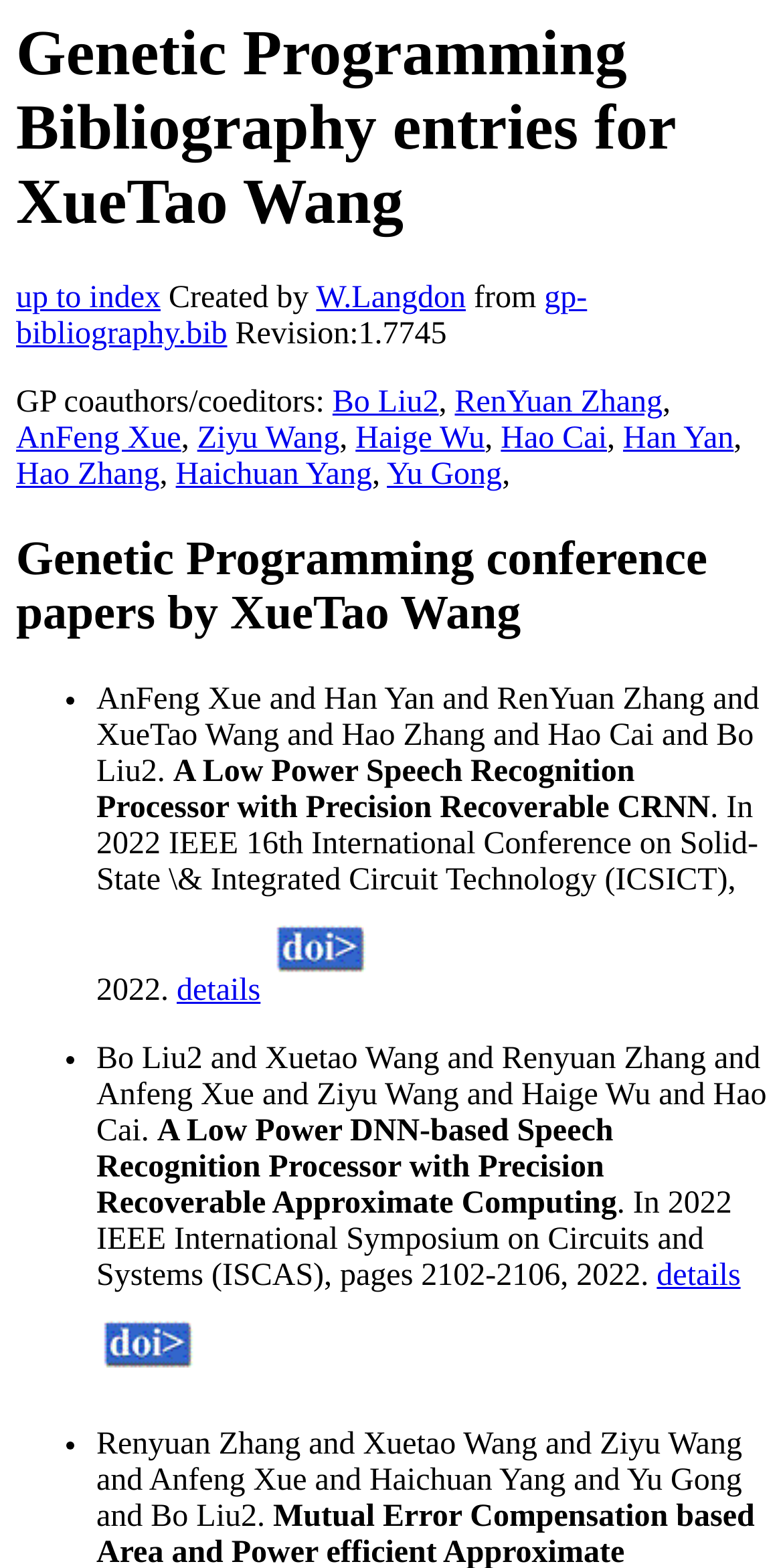What is the name of the second author of the second conference paper?
Please give a detailed and elaborate explanation in response to the question.

The second conference paper lists the authors as 'Bo Liu2 and Xuetao Wang and Renyuan Zhang and Anfeng Xue and Ziyu Wang and Haige Wu and Hao Cai', indicating that Xuetao Wang is the second author.